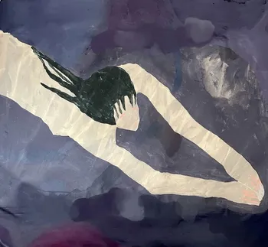Give a short answer to this question using one word or a phrase:
What is the dominant color scheme of the artwork?

Deep blues and purples